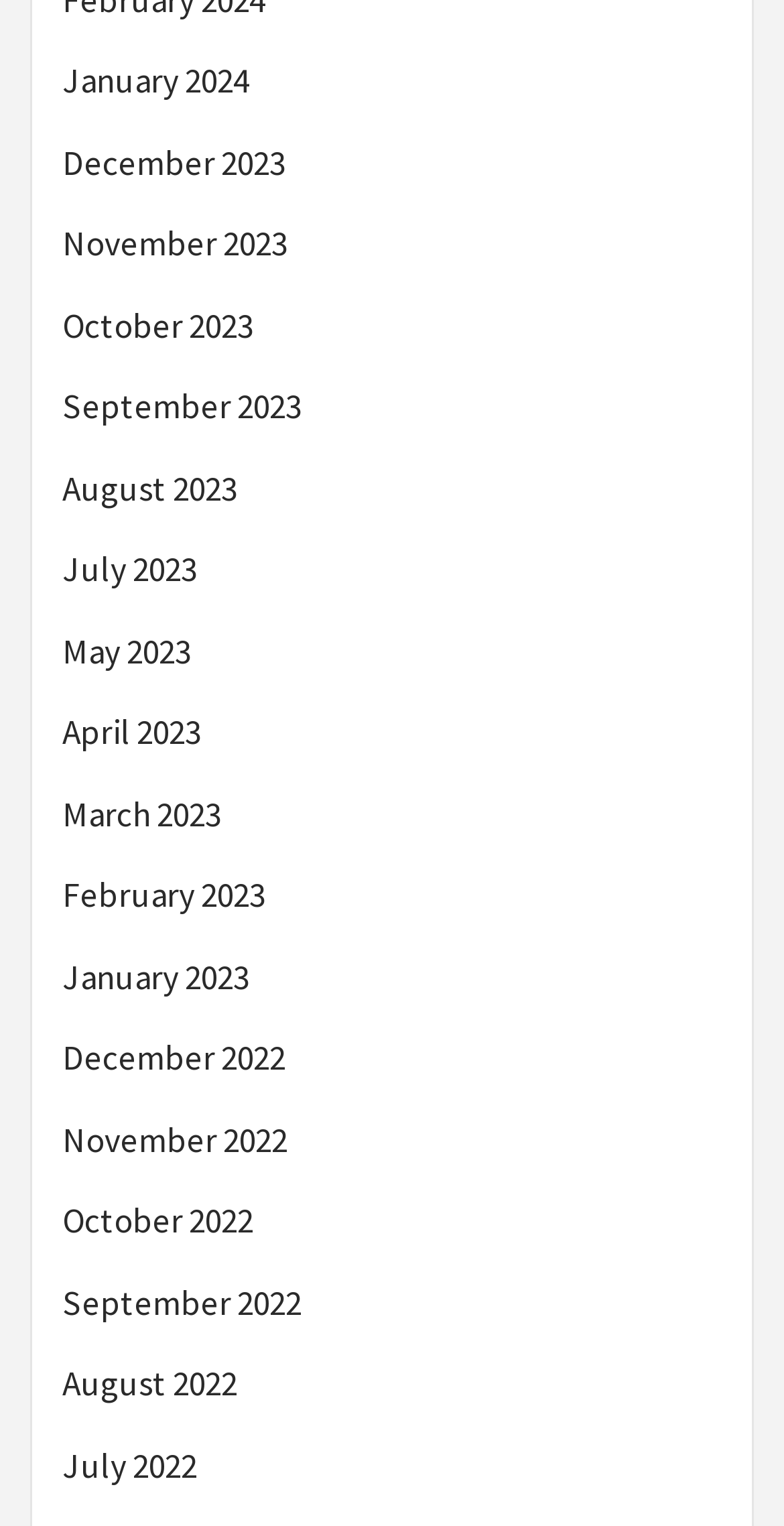Highlight the bounding box coordinates of the element that should be clicked to carry out the following instruction: "access October 2023". The coordinates must be given as four float numbers ranging from 0 to 1, i.e., [left, top, right, bottom].

[0.079, 0.197, 0.921, 0.251]